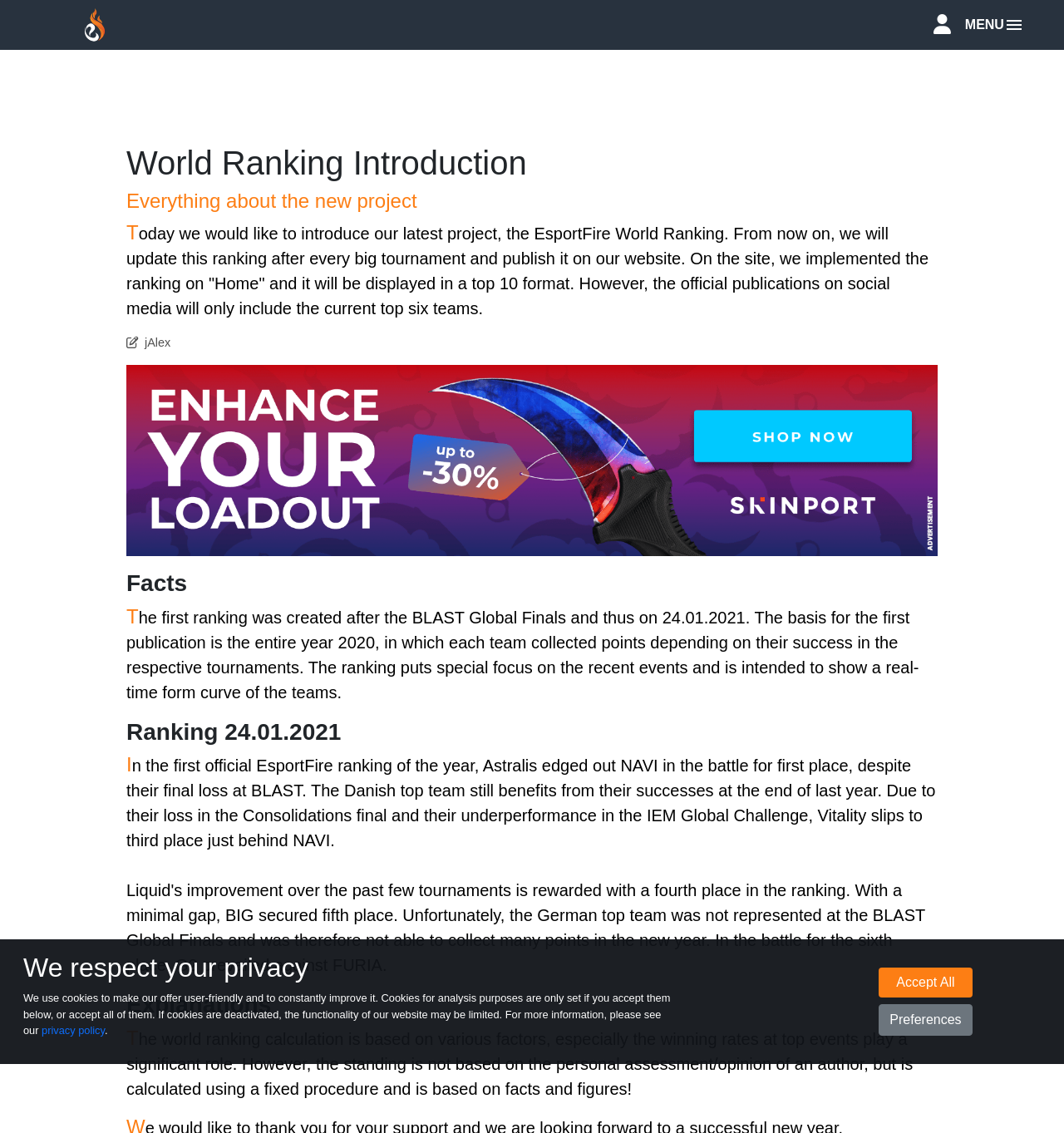Provide a single word or phrase to answer the given question: 
What is the name of the new project?

EsportFire World Ranking